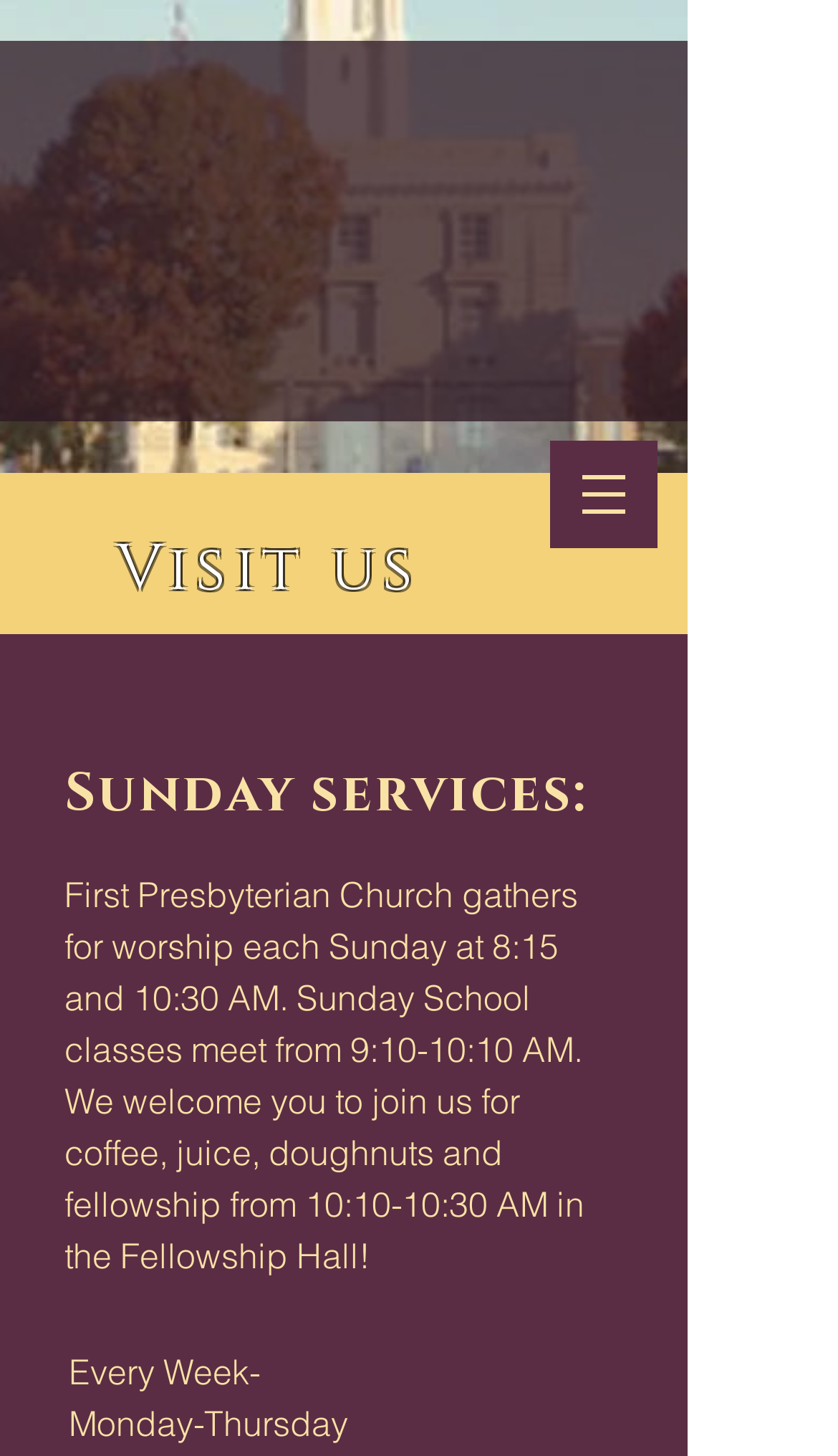By analyzing the image, answer the following question with a detailed response: What days are the church office hours?

The webpage mentions 'Monday-Thursday' in a separate section, implying that these are the days when the church office is open.